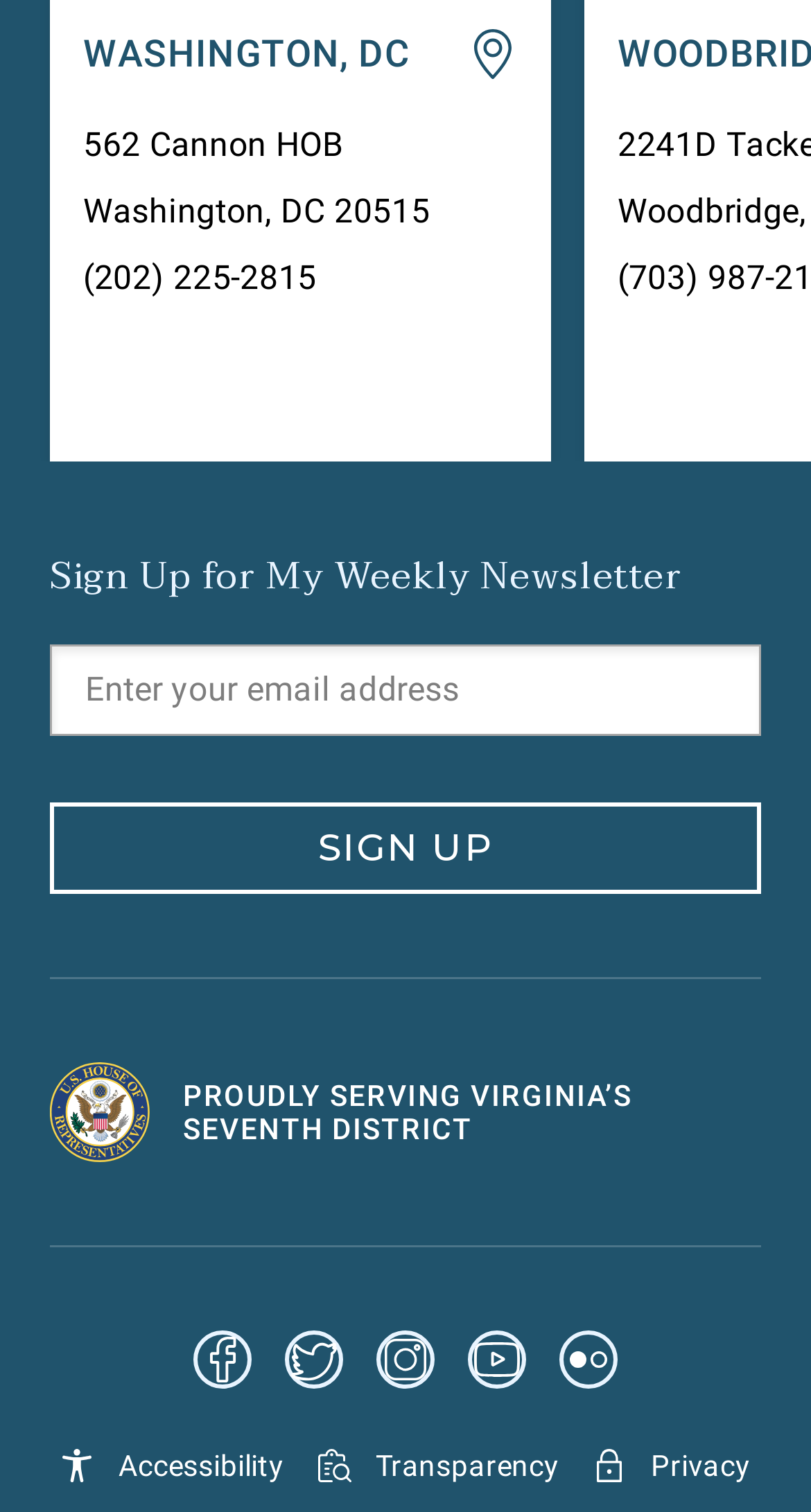Can you provide the bounding box coordinates for the element that should be clicked to implement the instruction: "Sign up for newsletter"?

[0.062, 0.531, 0.938, 0.591]